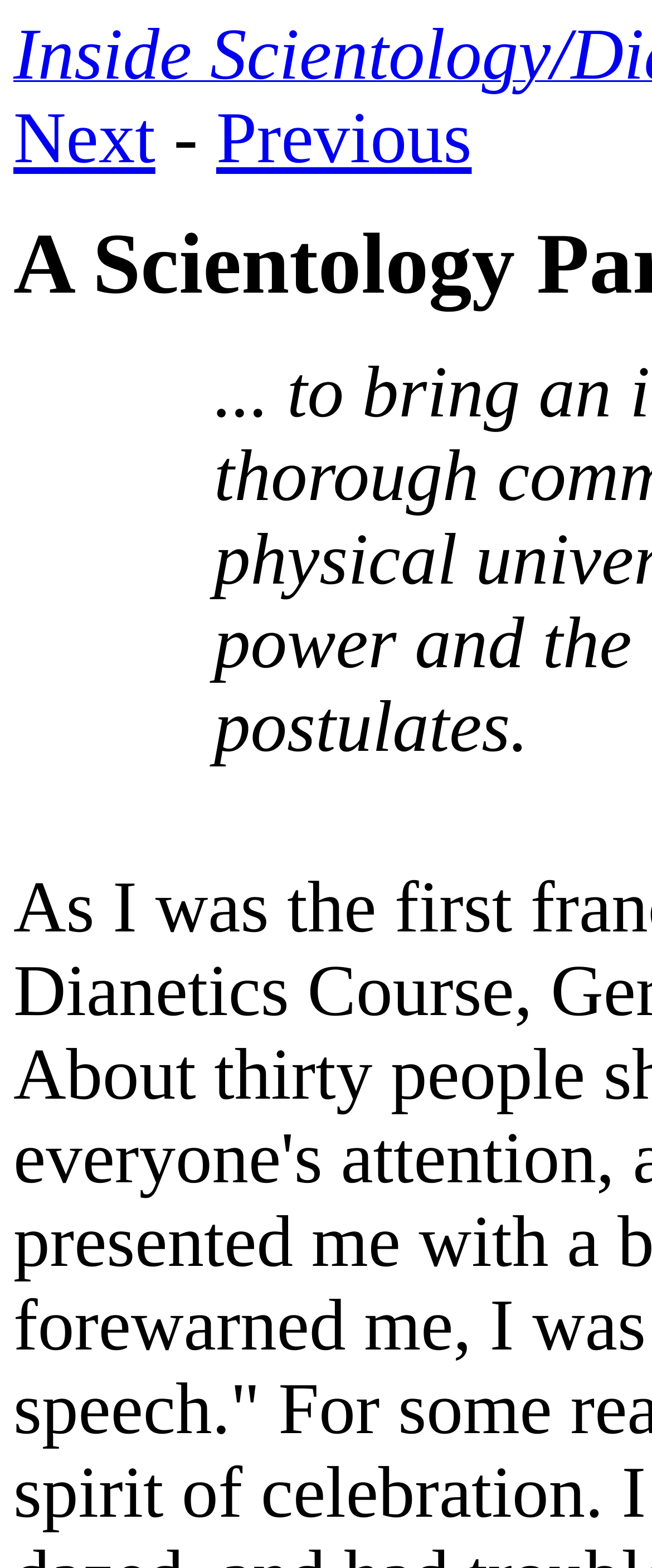Locate and extract the headline of this webpage.

A Scientology Party